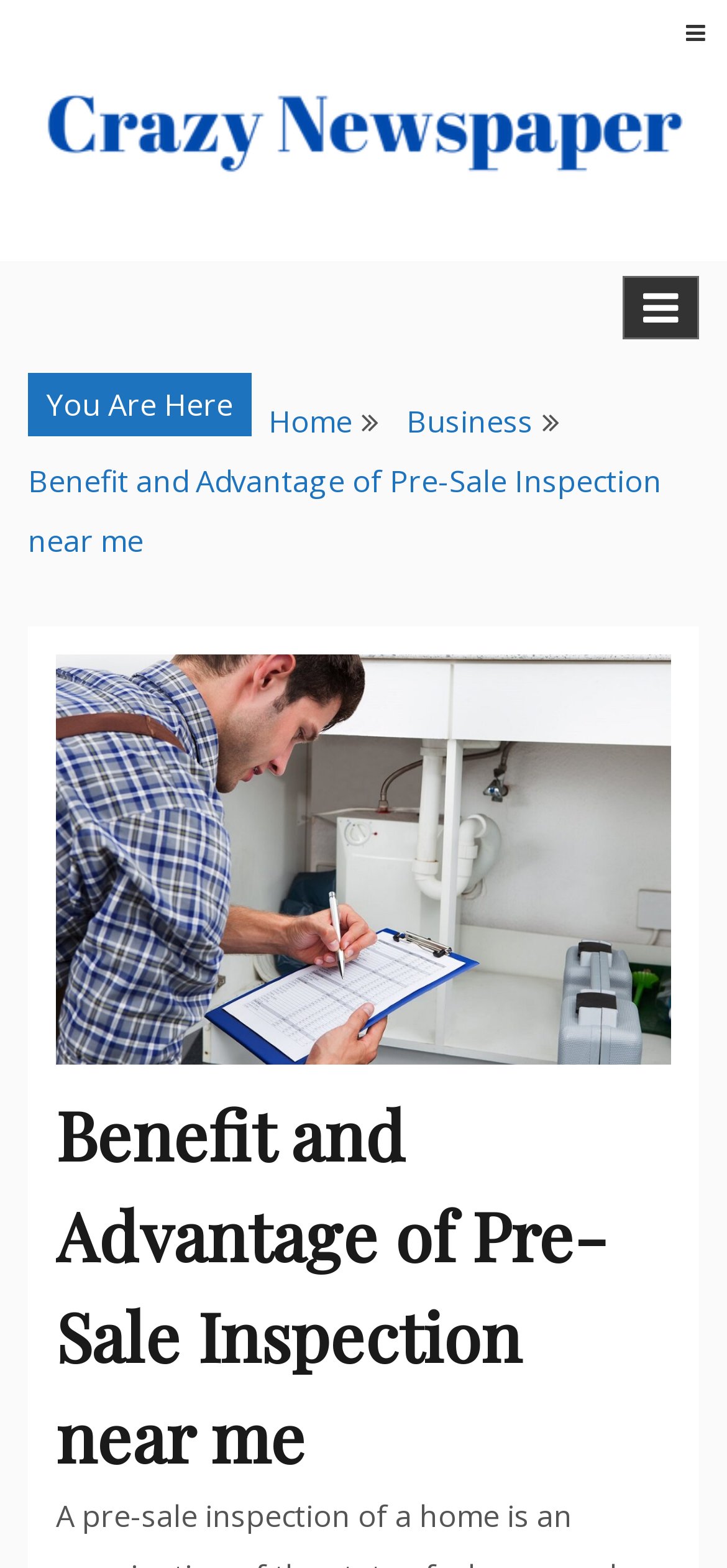What is the logo of the website?
Examine the webpage screenshot and provide an in-depth answer to the question.

The logo of the website is 'Crazy Newspaper' which is an image element located at the top left corner of the webpage, with a bounding box coordinate of [0.038, 0.024, 0.962, 0.131].